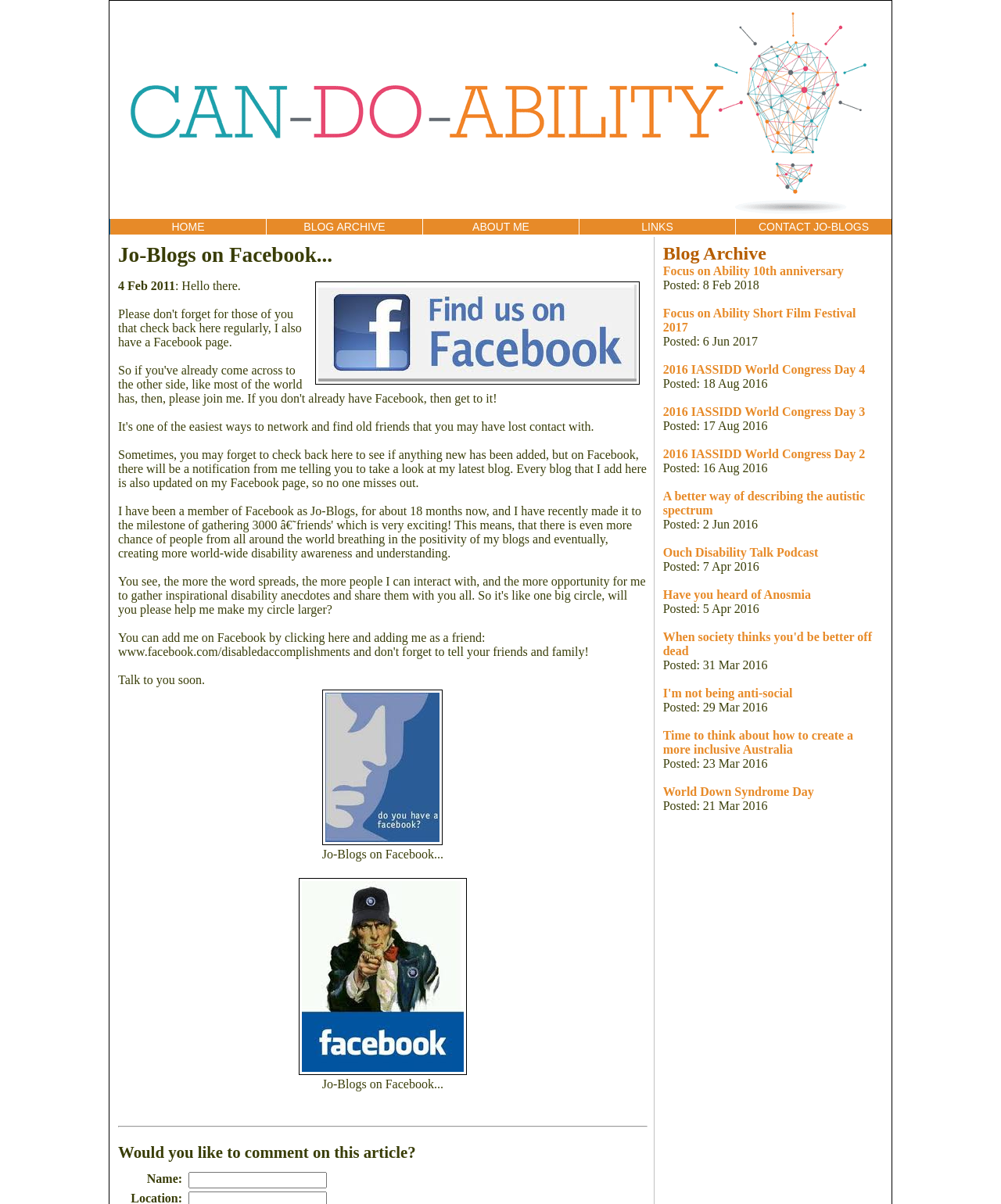What is the name of the blog?
Please provide a comprehensive answer based on the information in the image.

The name of the blog can be found in the heading 'Jo-Blogs on Facebook...' which is located at the top of the webpage, and also in the link 'CONTACT JO-BLOGS' in the navigation menu.